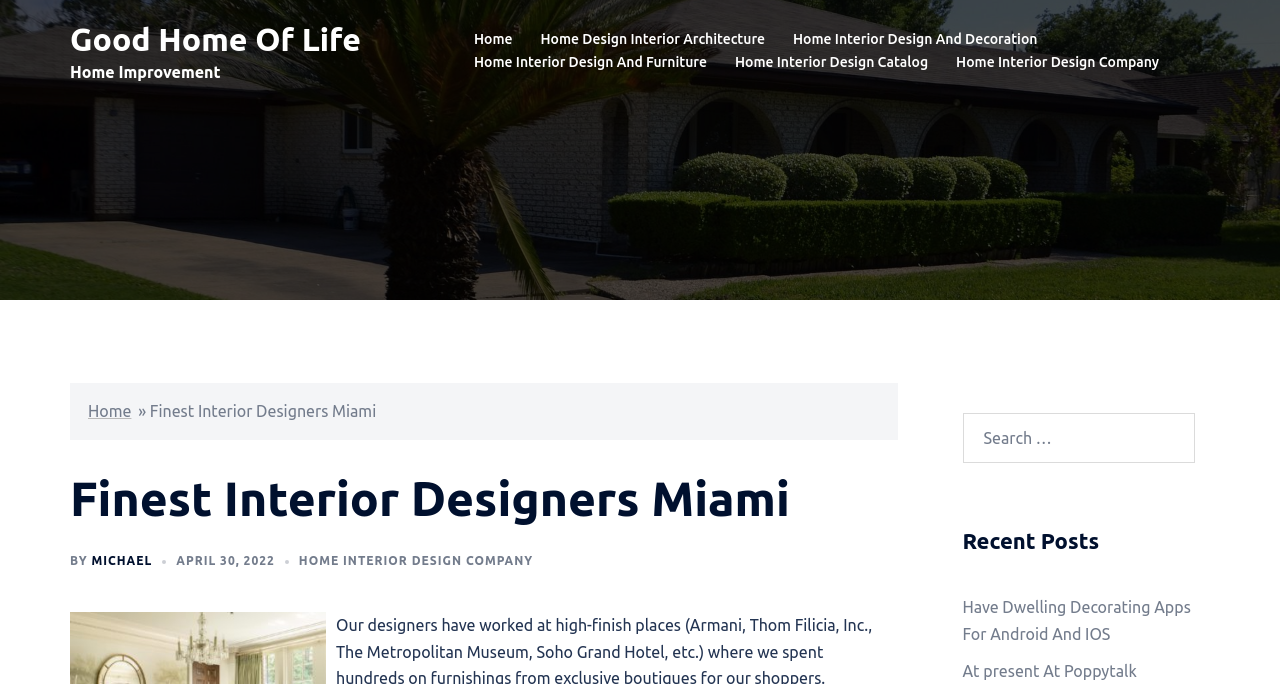Provide a short answer to the following question with just one word or phrase: What is the purpose of the search box?

Search for posts